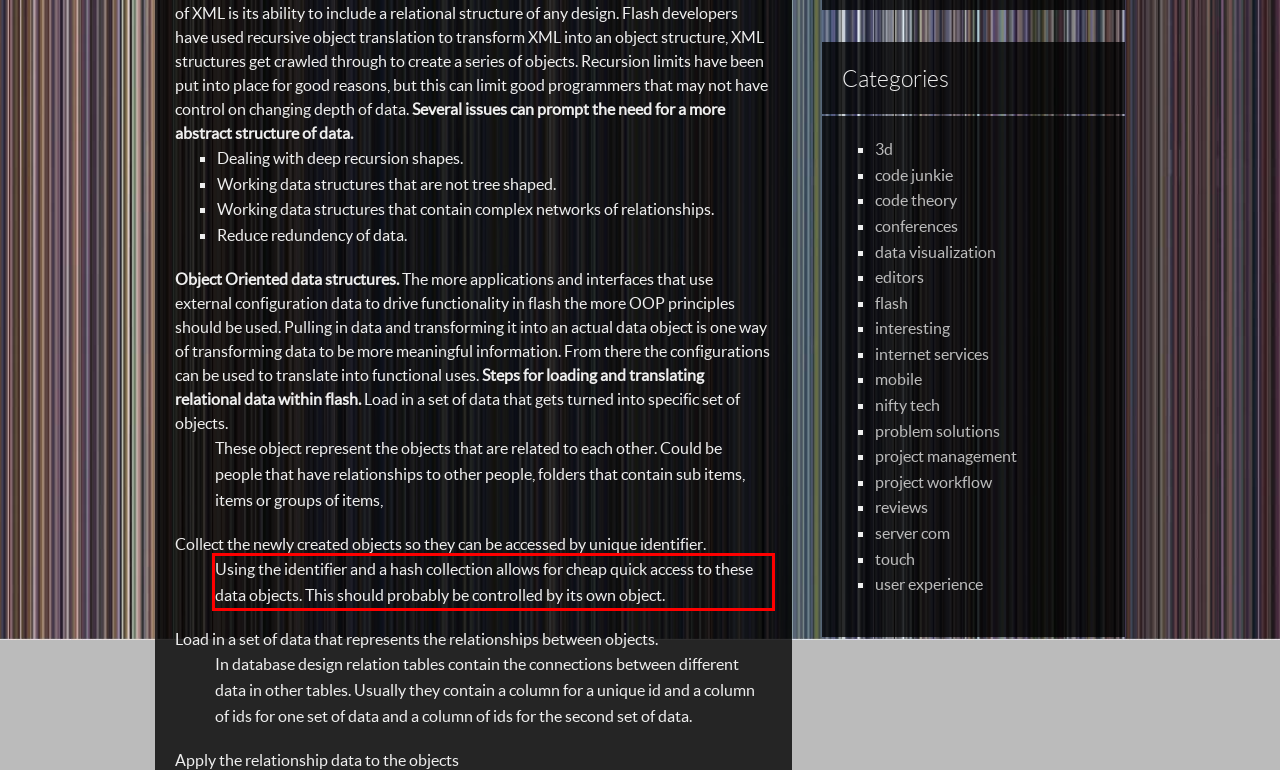You are presented with a screenshot containing a red rectangle. Extract the text found inside this red bounding box.

Using the identifier and a hash collection allows for cheap quick access to these data objects. This should probably be controlled by its own object.